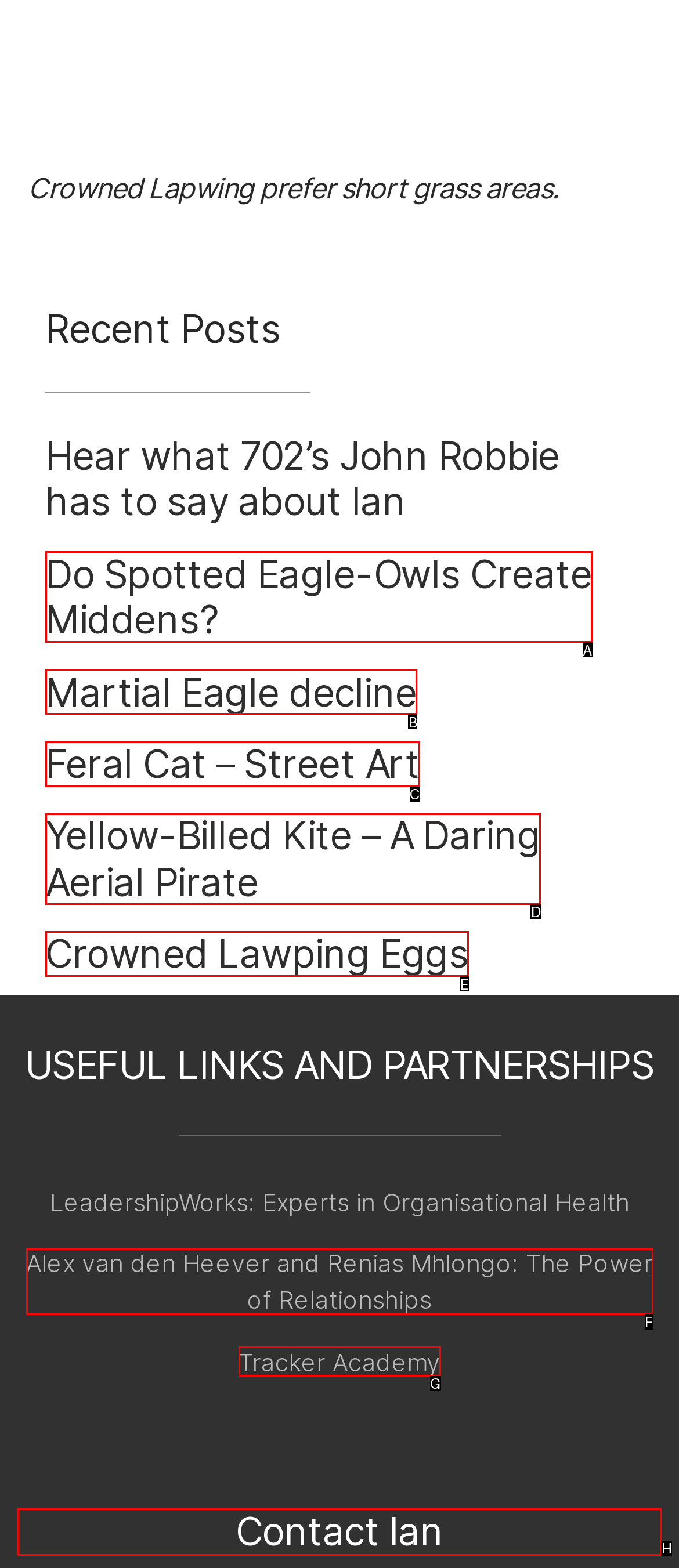Determine the letter of the element to click to accomplish this task: Click on Home. Respond with the letter.

None